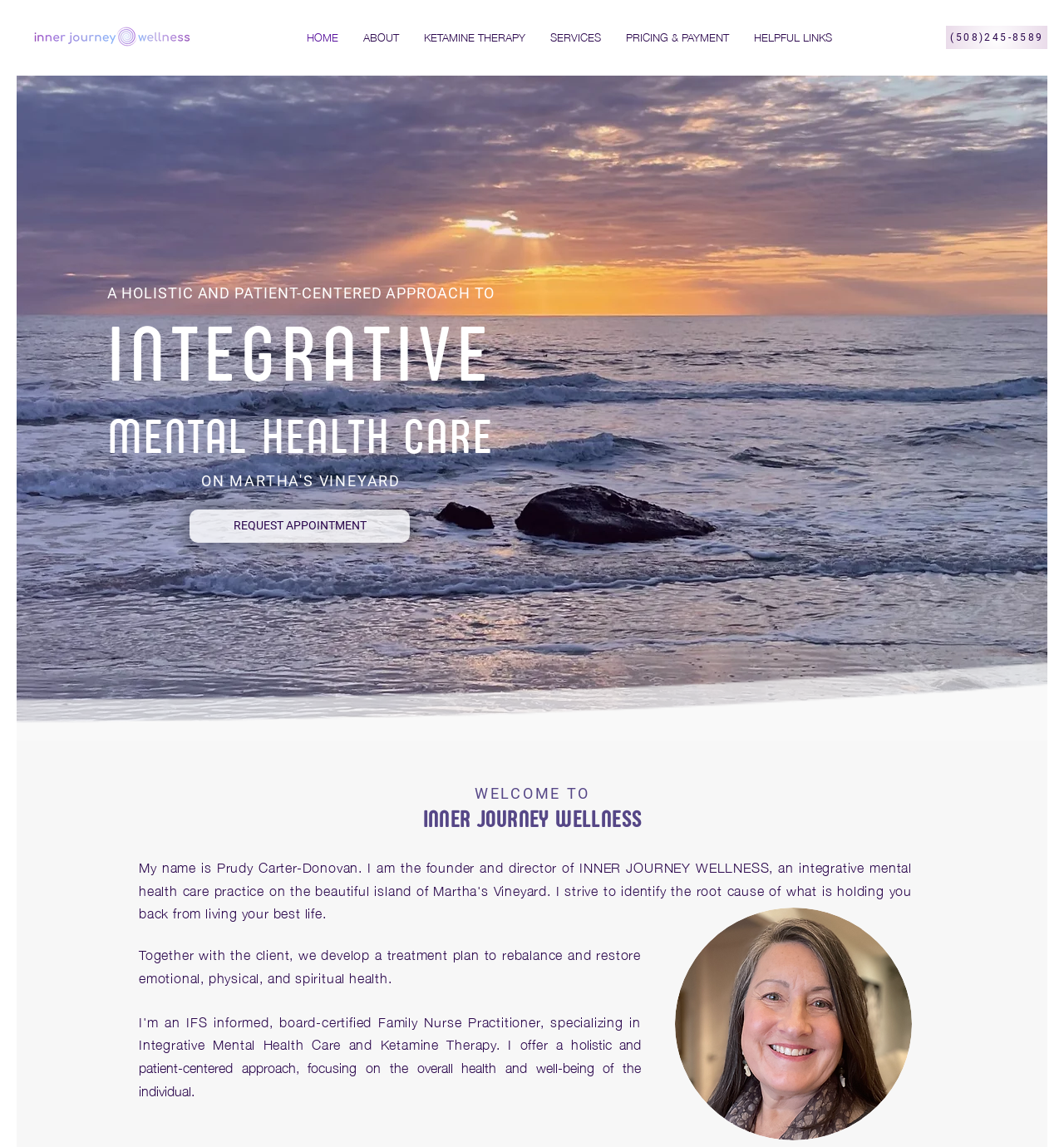What is the phone number to contact Inner Journey Wellness?
Use the screenshot to answer the question with a single word or phrase.

(508)245-8589